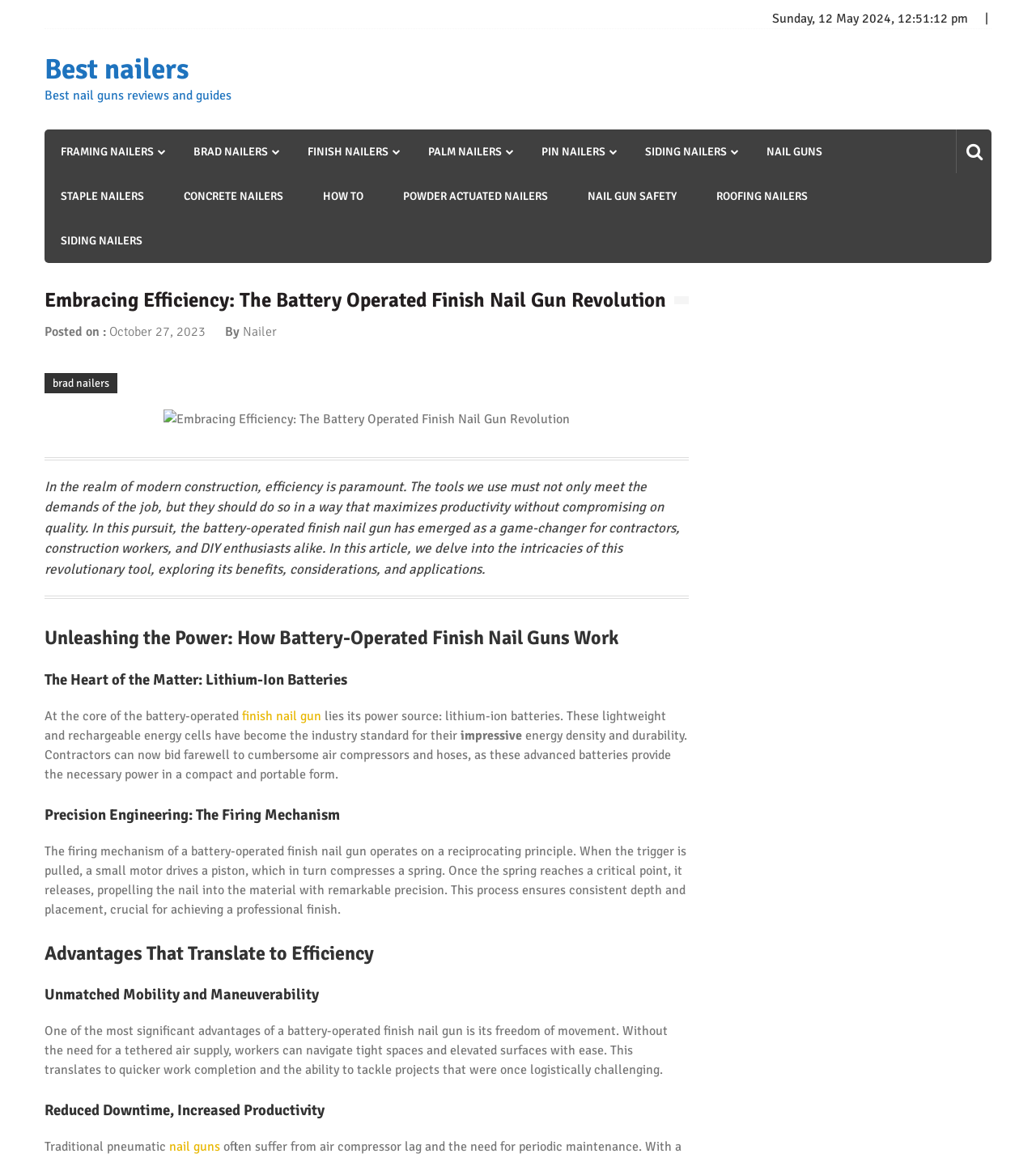Please provide the bounding box coordinates for the element that needs to be clicked to perform the instruction: "Learn about 'BRAD NAILERS'". The coordinates must consist of four float numbers between 0 and 1, formatted as [left, top, right, bottom].

[0.187, 0.112, 0.259, 0.15]